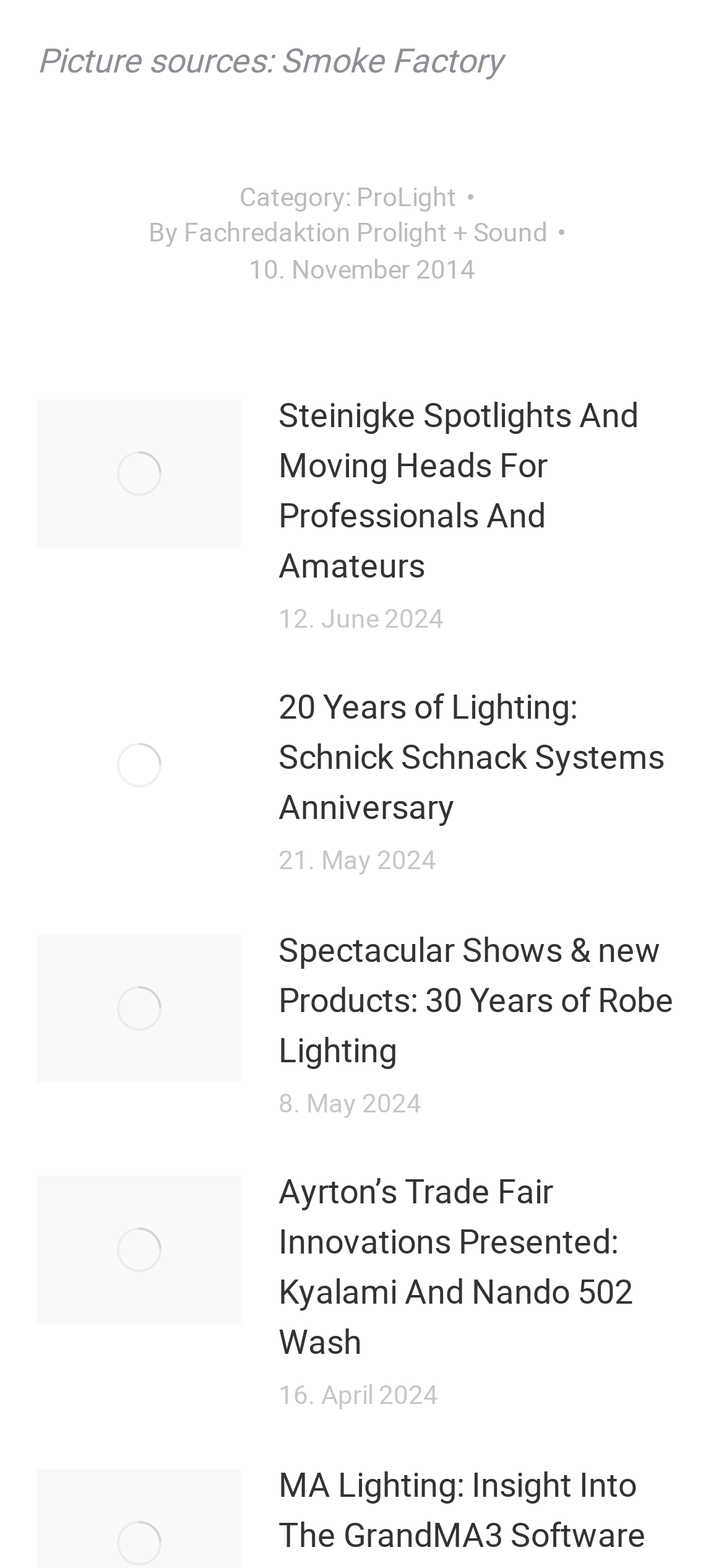Could you determine the bounding box coordinates of the clickable element to complete the instruction: "Click on the link 'ProLight'"? Provide the coordinates as four float numbers between 0 and 1, i.e., [left, top, right, bottom].

[0.492, 0.114, 0.631, 0.136]